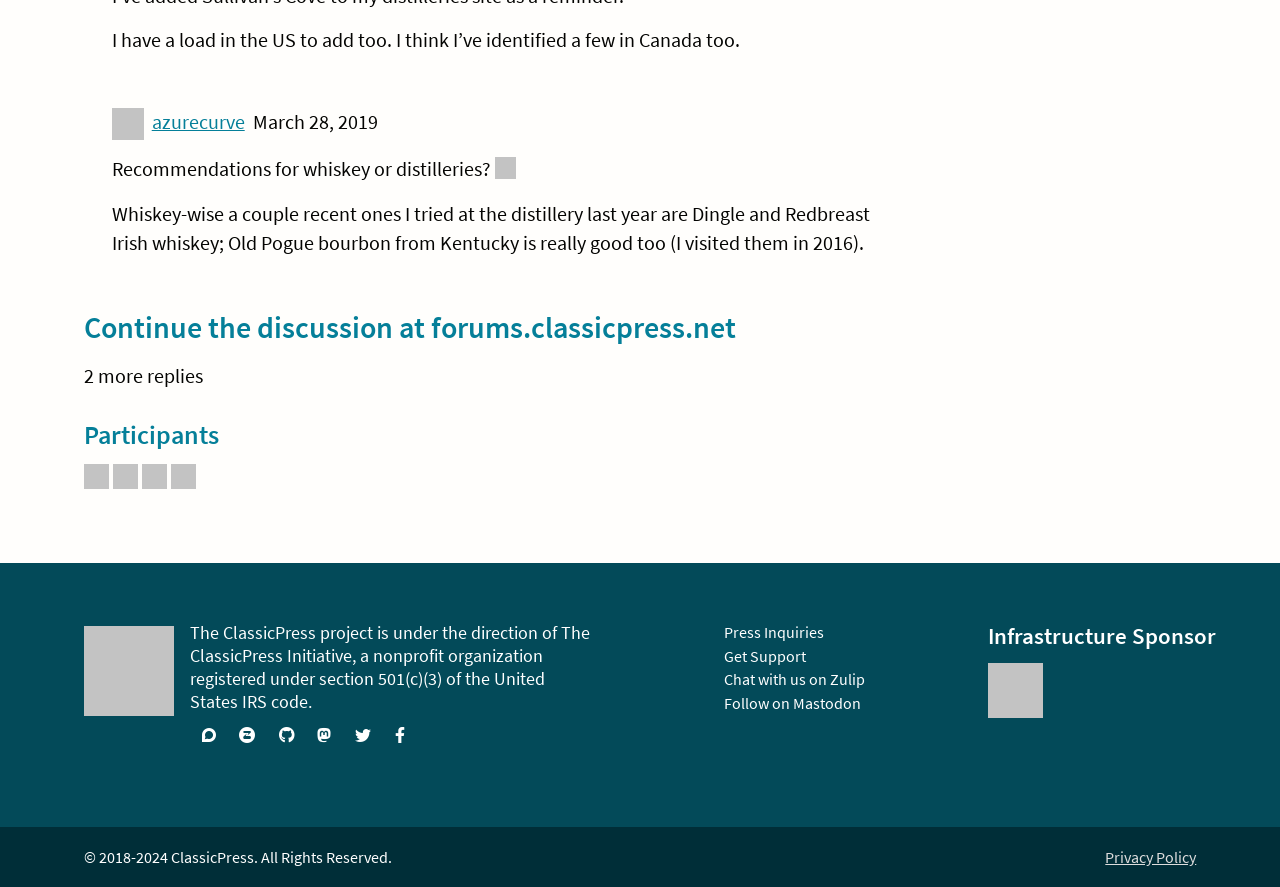Show the bounding box coordinates of the element that should be clicked to complete the task: "Click on the link to visit the forums".

[0.336, 0.348, 0.575, 0.396]